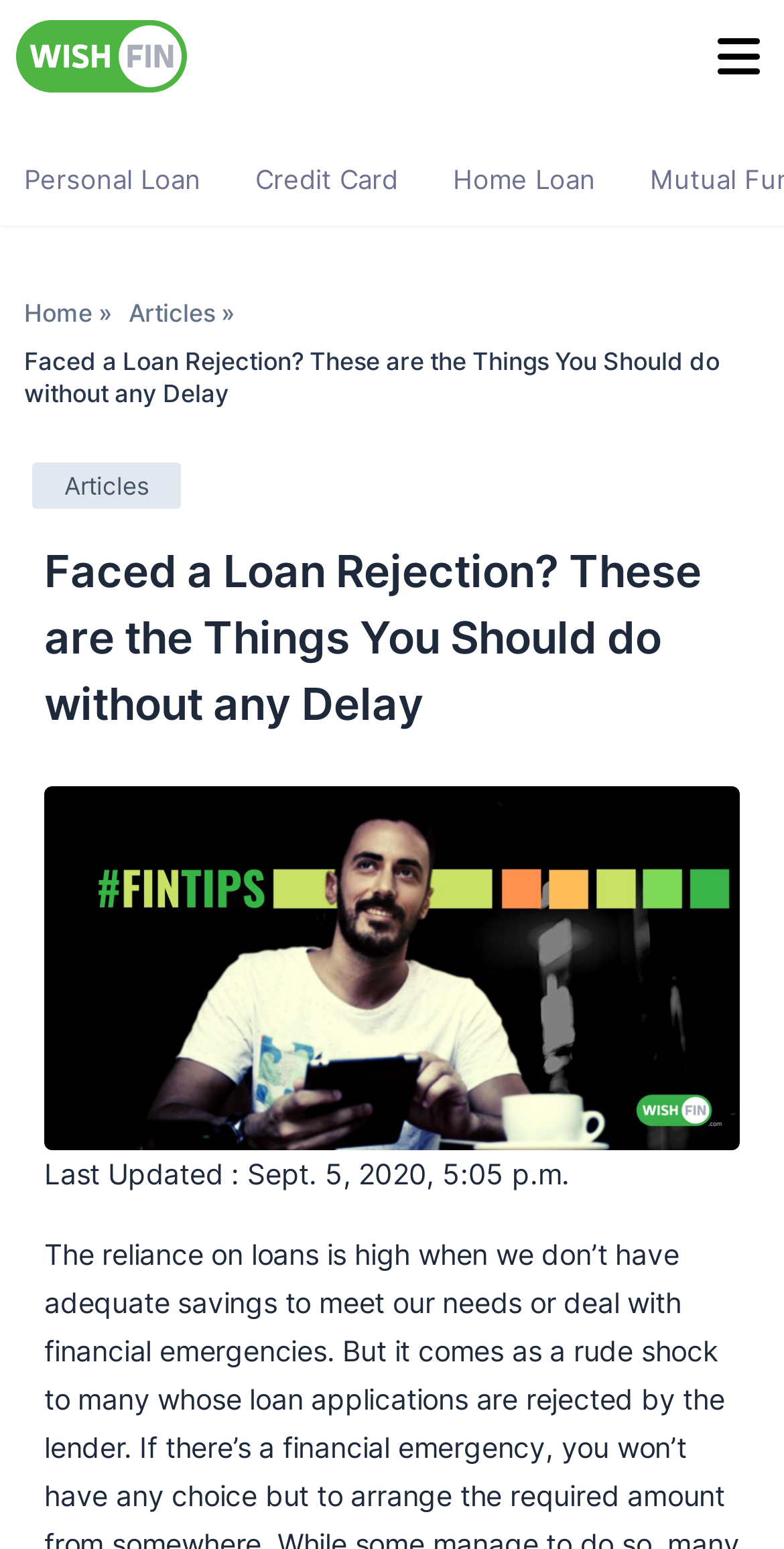Using the element description Personal Loan, predict the bounding box coordinates for the UI element. Provide the coordinates in (top-left x, top-left y, bottom-right x, bottom-right y) format with values ranging from 0 to 1.

[0.031, 0.105, 0.256, 0.126]